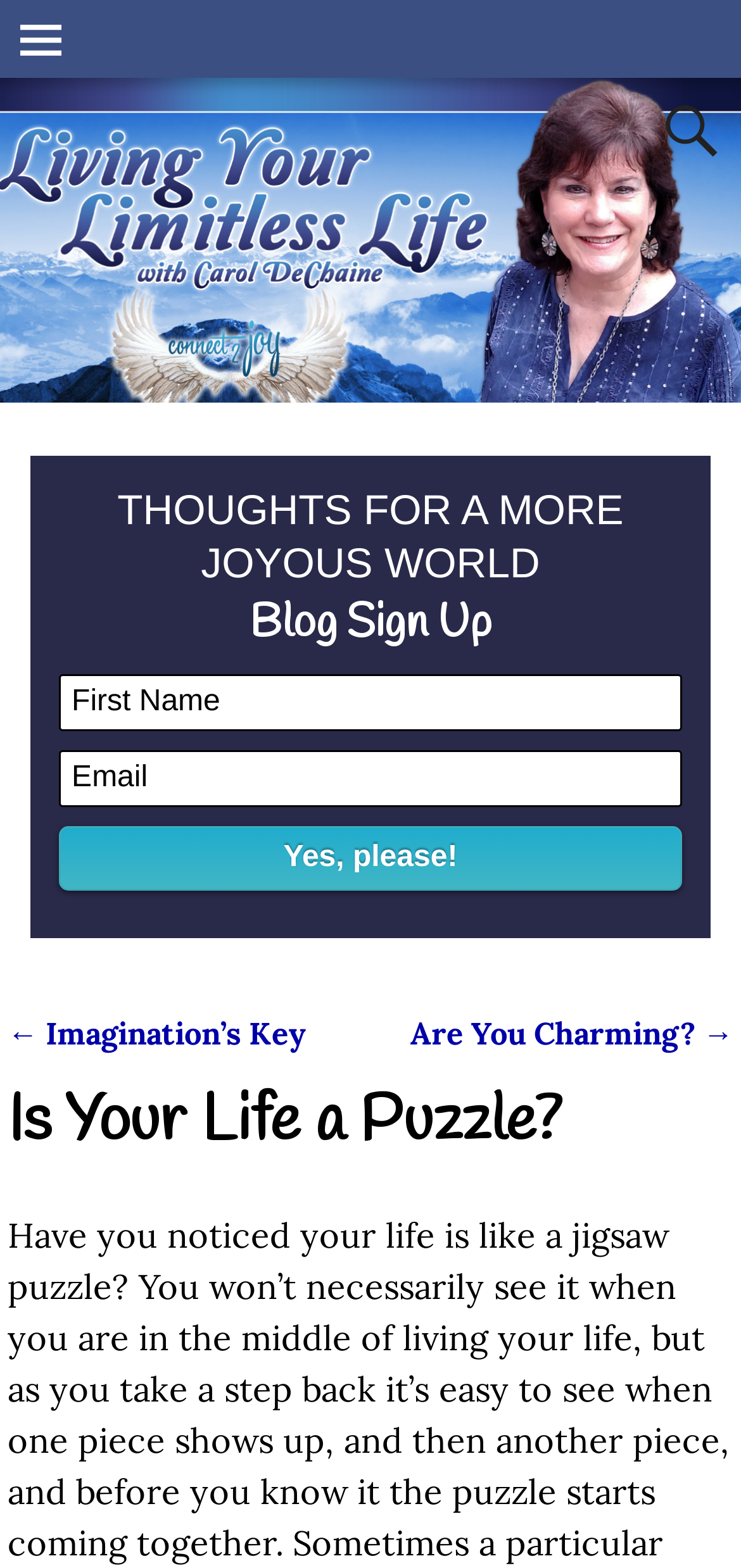How many navigation links are there?
Provide a concise answer using a single word or phrase based on the image.

Two